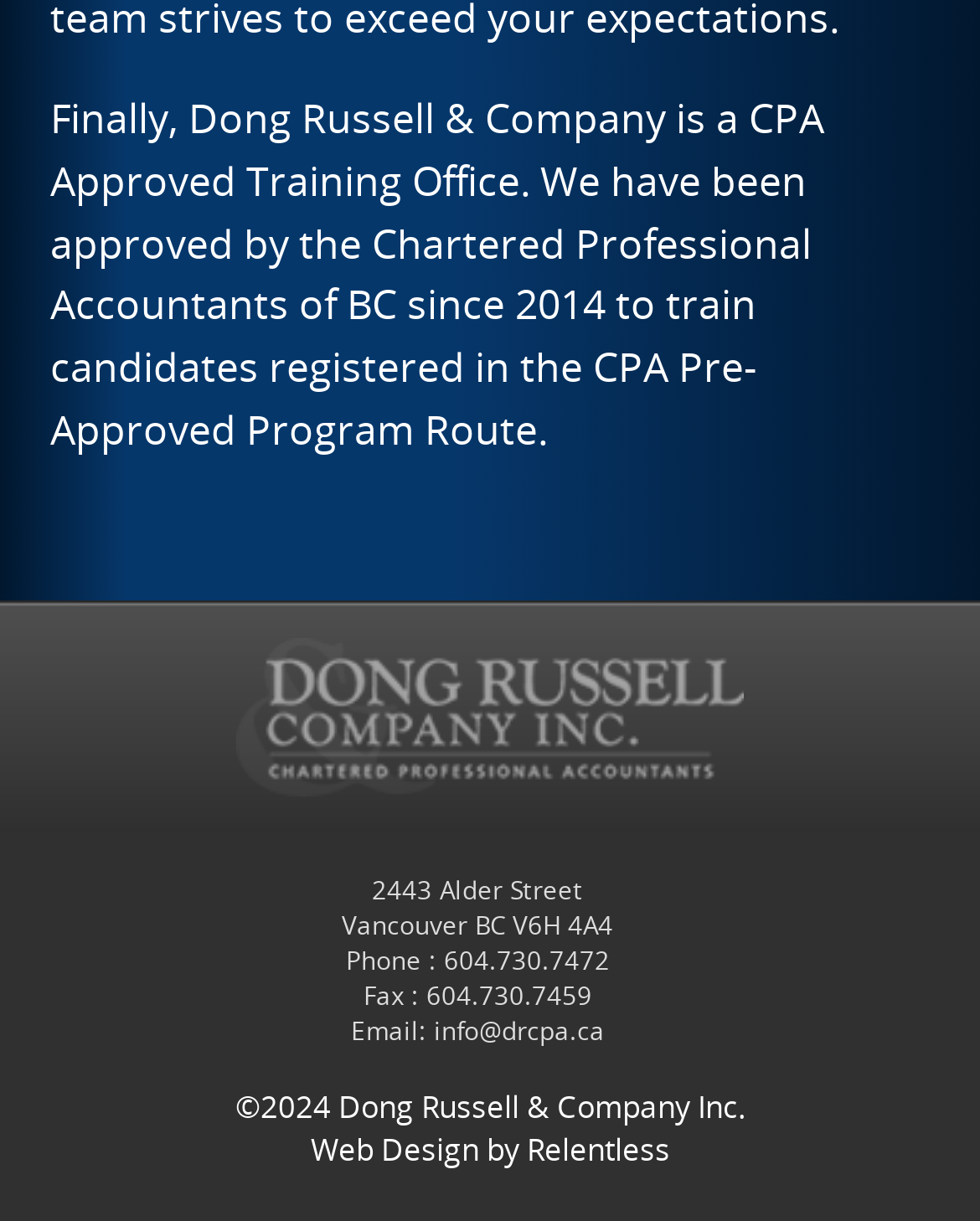Based on the element description: "info@drcpa.ca", identify the bounding box coordinates for this UI element. The coordinates must be four float numbers between 0 and 1, listed as [left, top, right, bottom].

[0.442, 0.829, 0.617, 0.858]